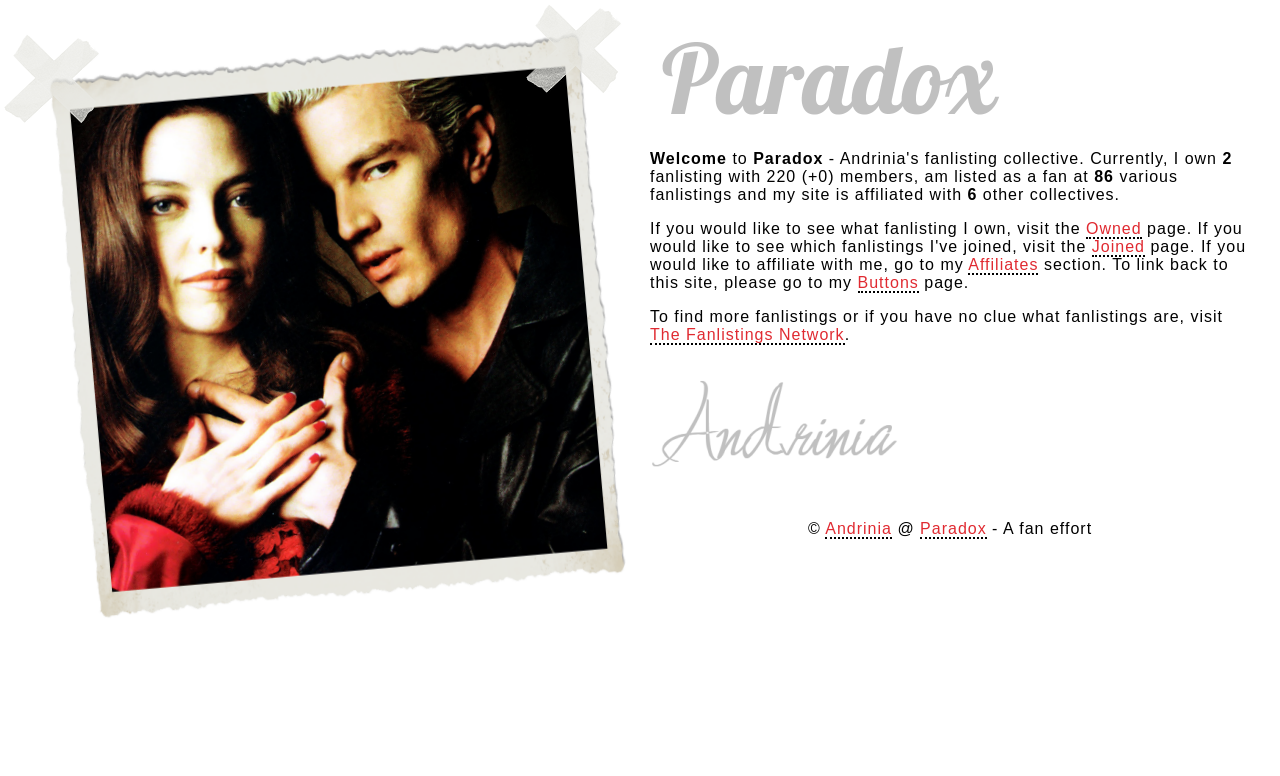Provide a one-word or short-phrase response to the question:
Who is the creator of this fanlisting site?

Andrinia